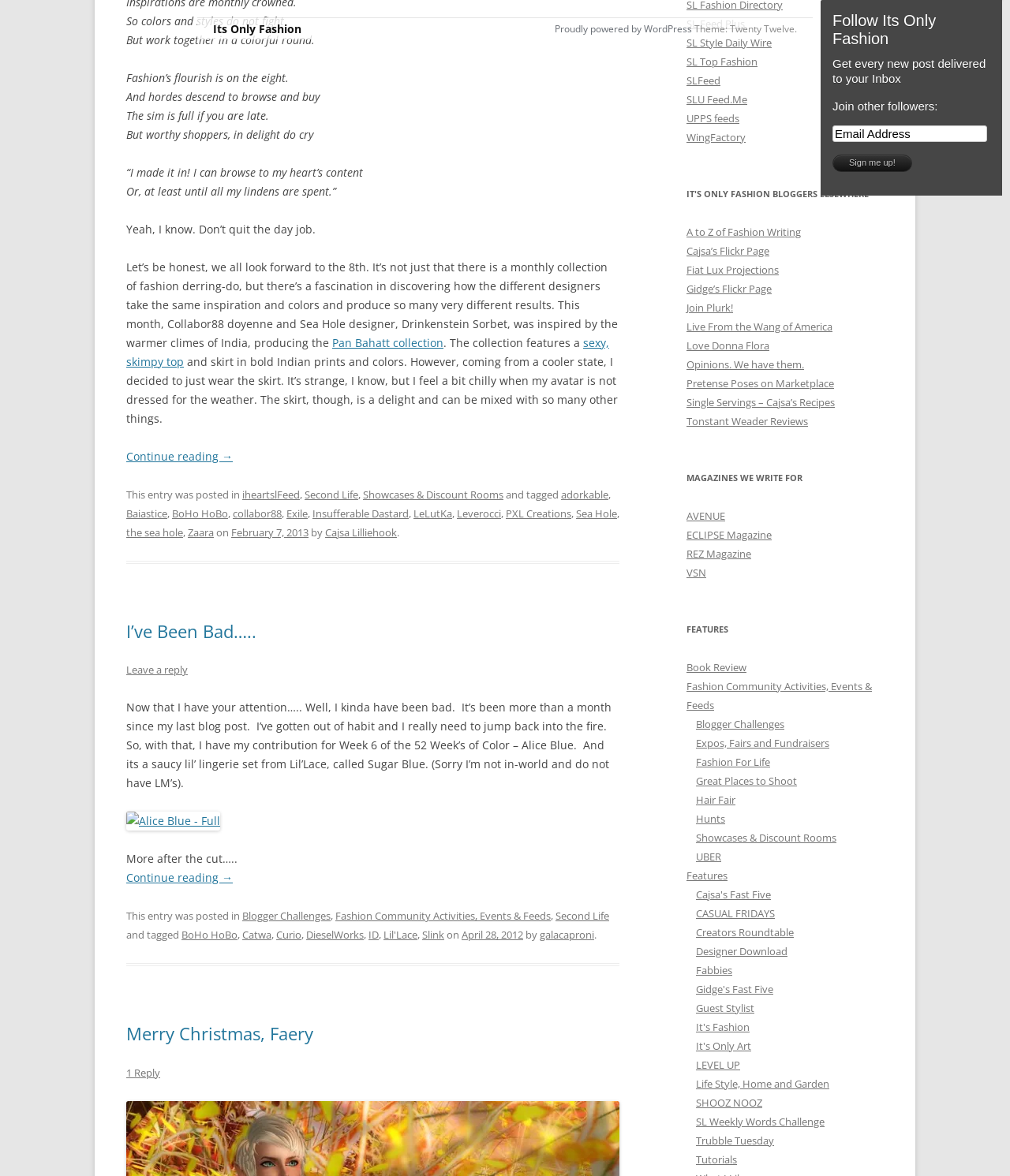Identify the bounding box coordinates for the UI element mentioned here: "Lil'Lace". Provide the coordinates as four float values between 0 and 1, i.e., [left, top, right, bottom].

[0.38, 0.789, 0.413, 0.801]